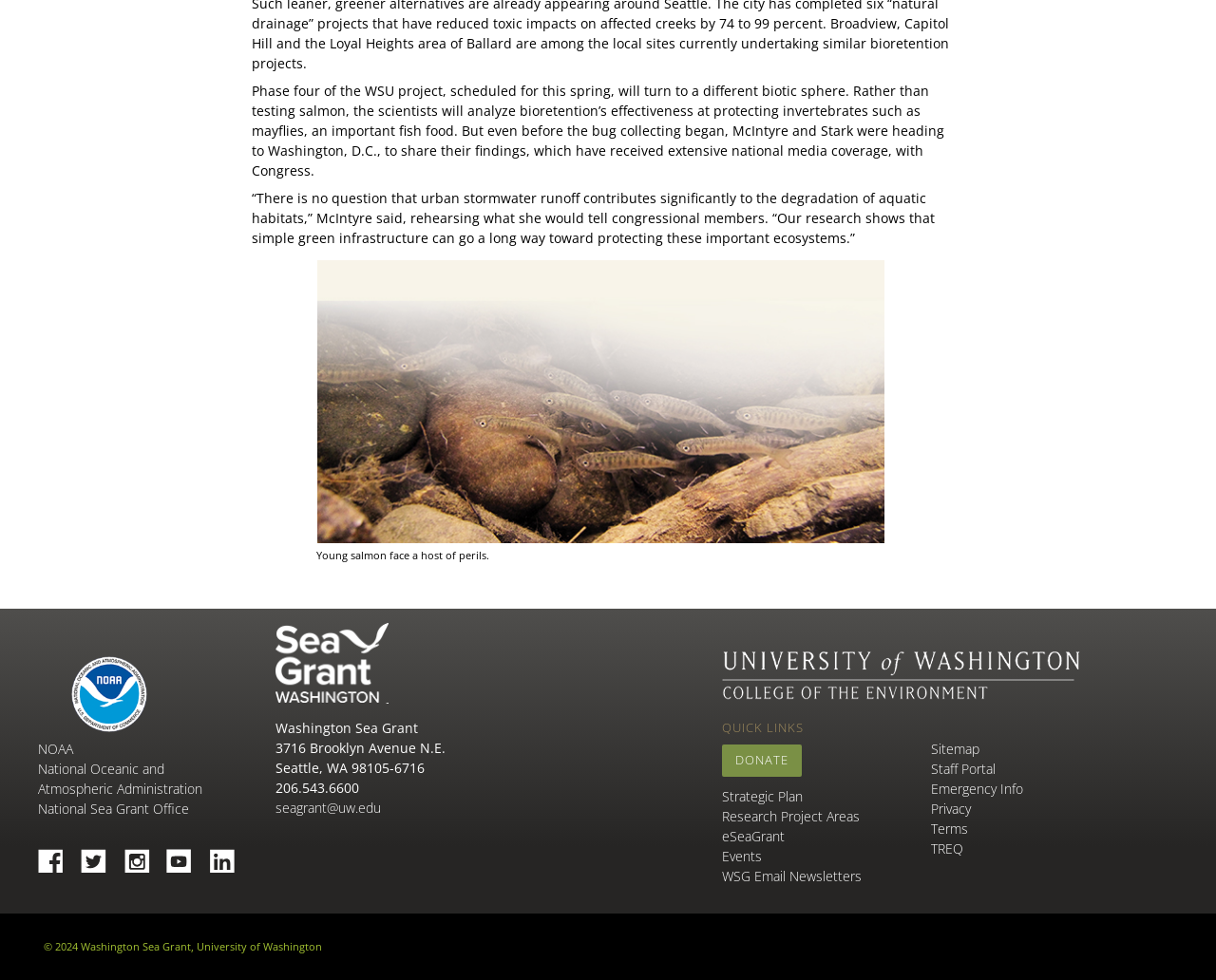Identify the bounding box coordinates of the area that should be clicked in order to complete the given instruction: "Visit NOAA website". The bounding box coordinates should be four float numbers between 0 and 1, i.e., [left, top, right, bottom].

[0.059, 0.67, 0.121, 0.748]